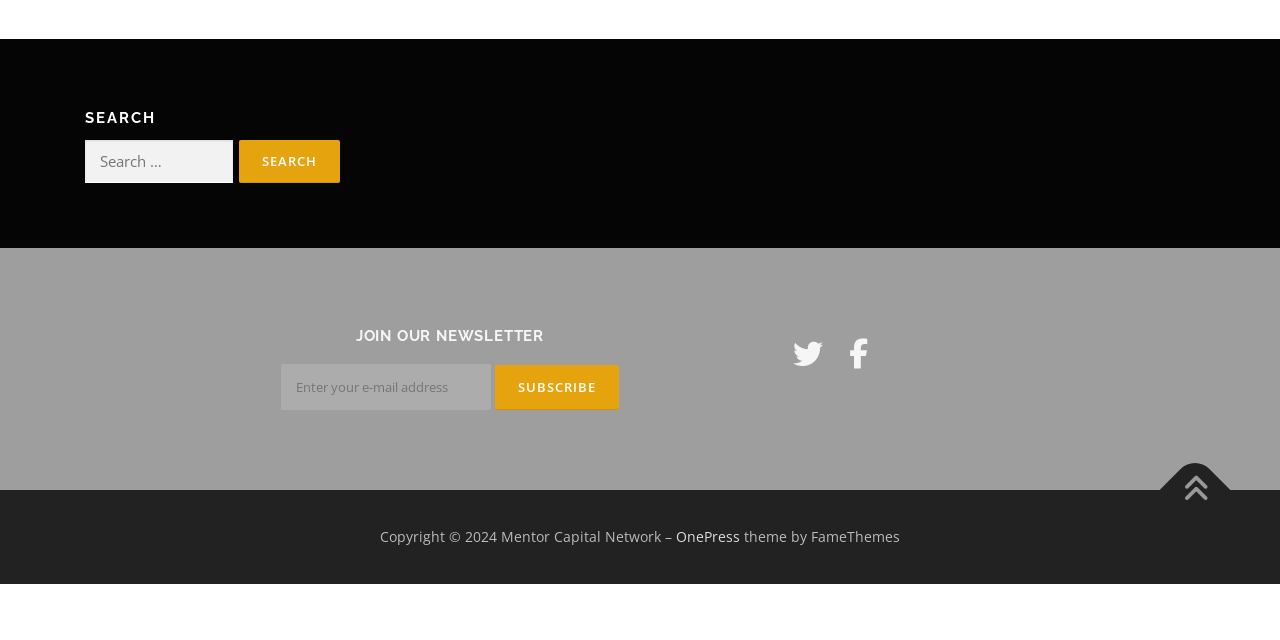Please provide the bounding box coordinate of the region that matches the element description: OnePress. Coordinates should be in the format (top-left x, top-left y, bottom-right x, bottom-right y) and all values should be between 0 and 1.

[0.528, 0.824, 0.578, 0.854]